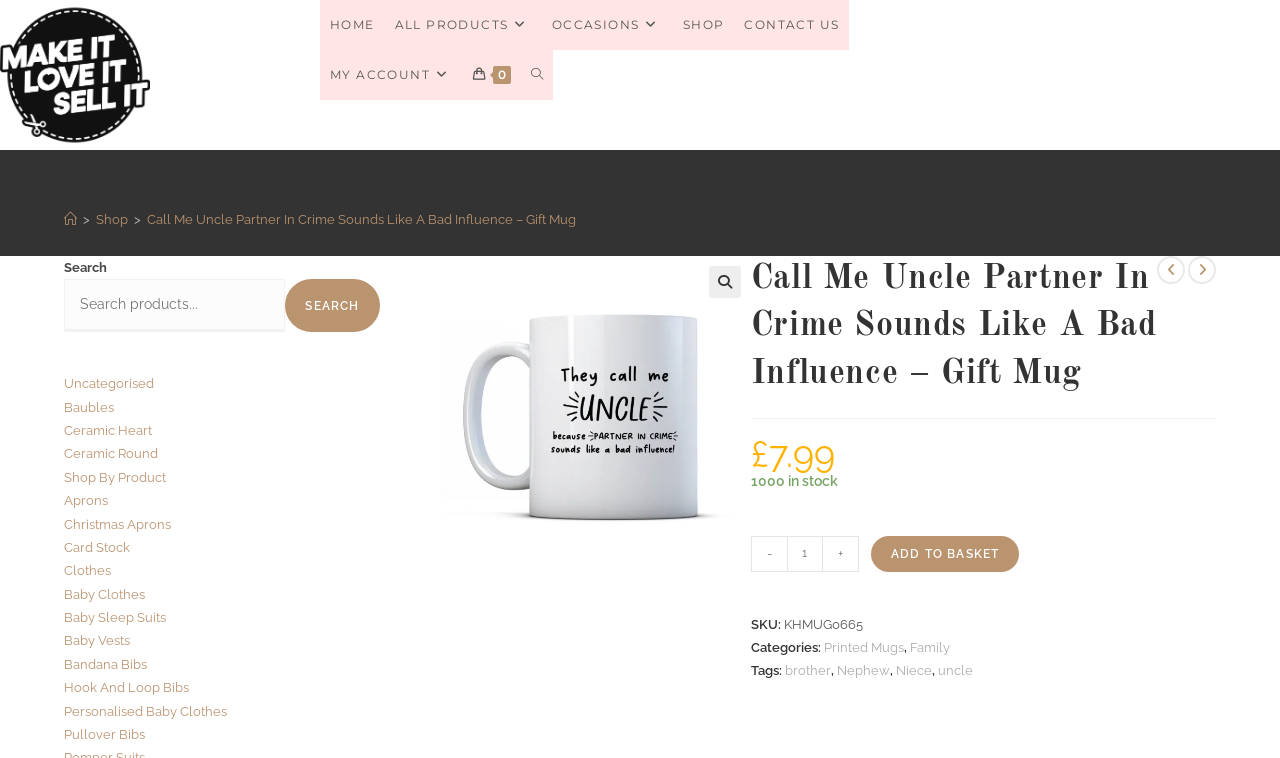What is the product quantity range?
Give a one-word or short phrase answer based on the image.

1-1000